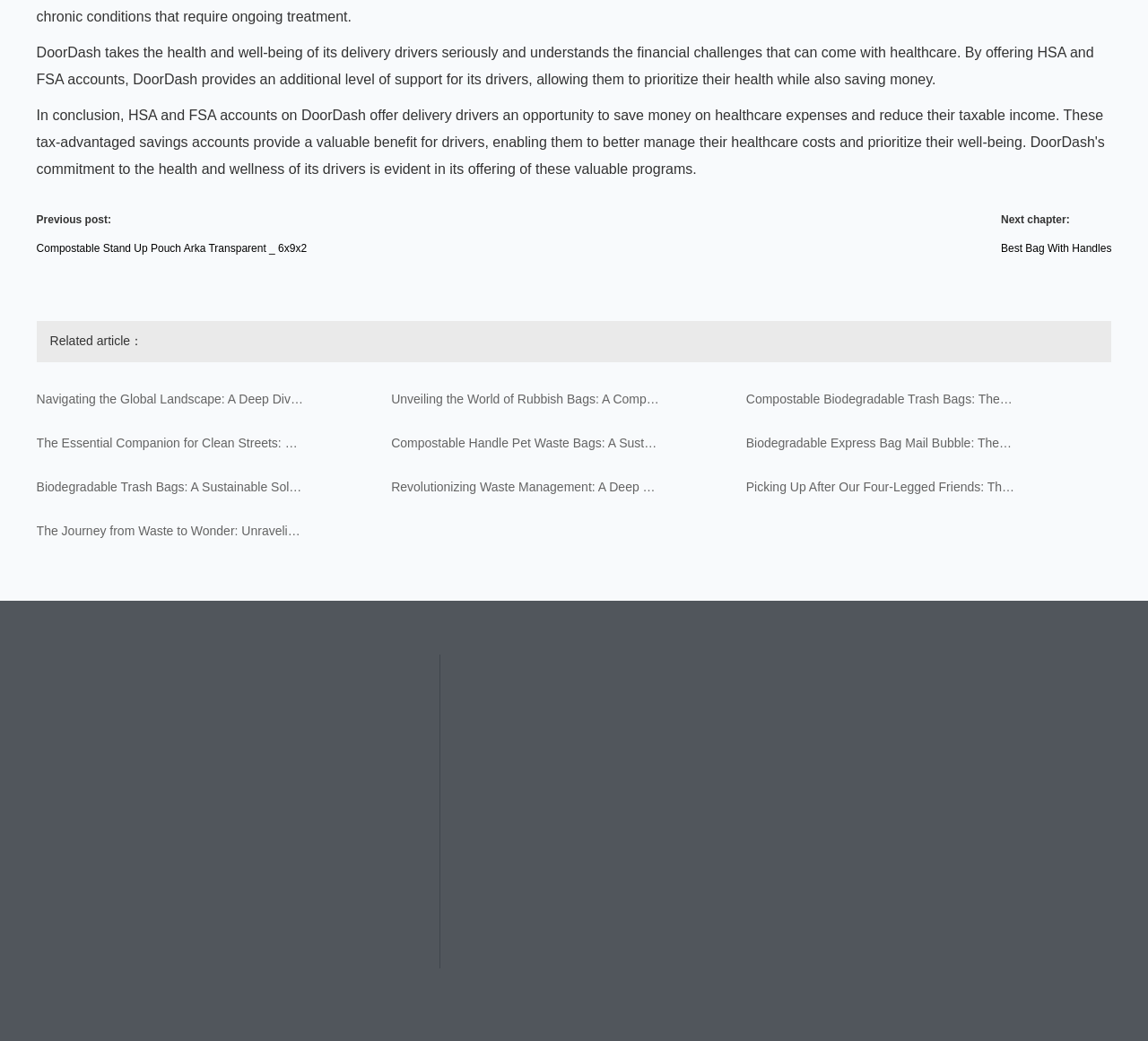Please answer the following question using a single word or phrase: How many related articles are listed?

9